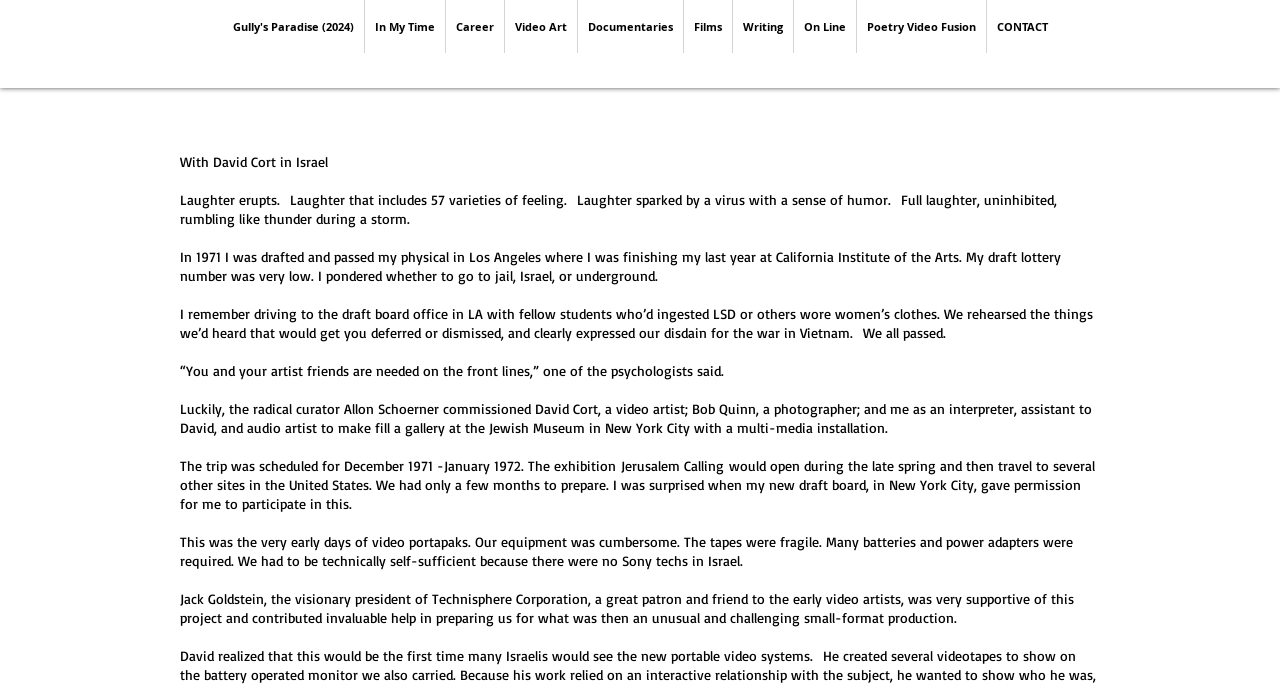Please give the bounding box coordinates of the area that should be clicked to fulfill the following instruction: "Click on 'Gully's Paradise (2024)' link". The coordinates should be in the format of four float numbers from 0 to 1, i.e., [left, top, right, bottom].

[0.174, 0.0, 0.284, 0.077]